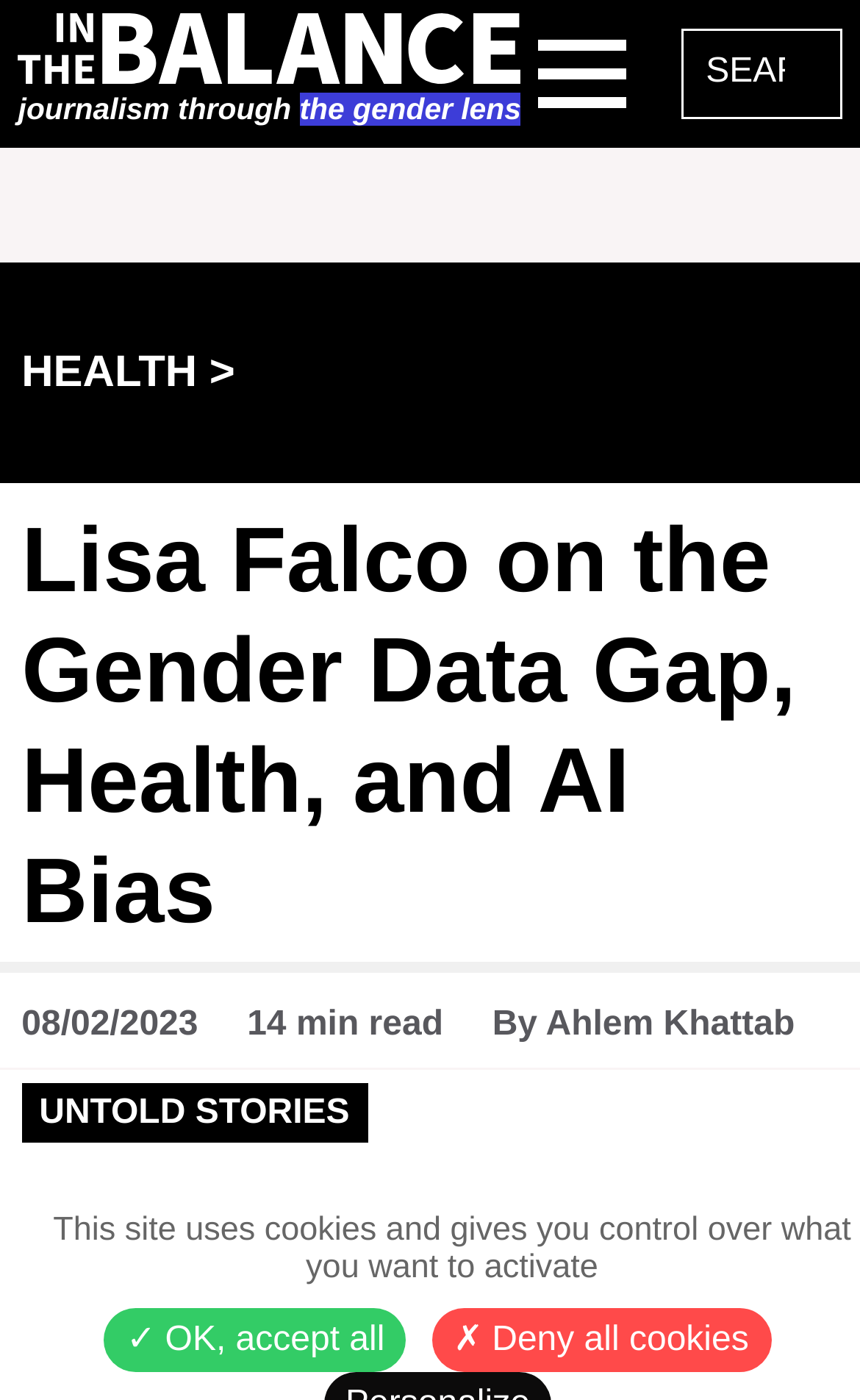Use a single word or phrase to answer the following:
What is the logo of the website?

In the Balance logo